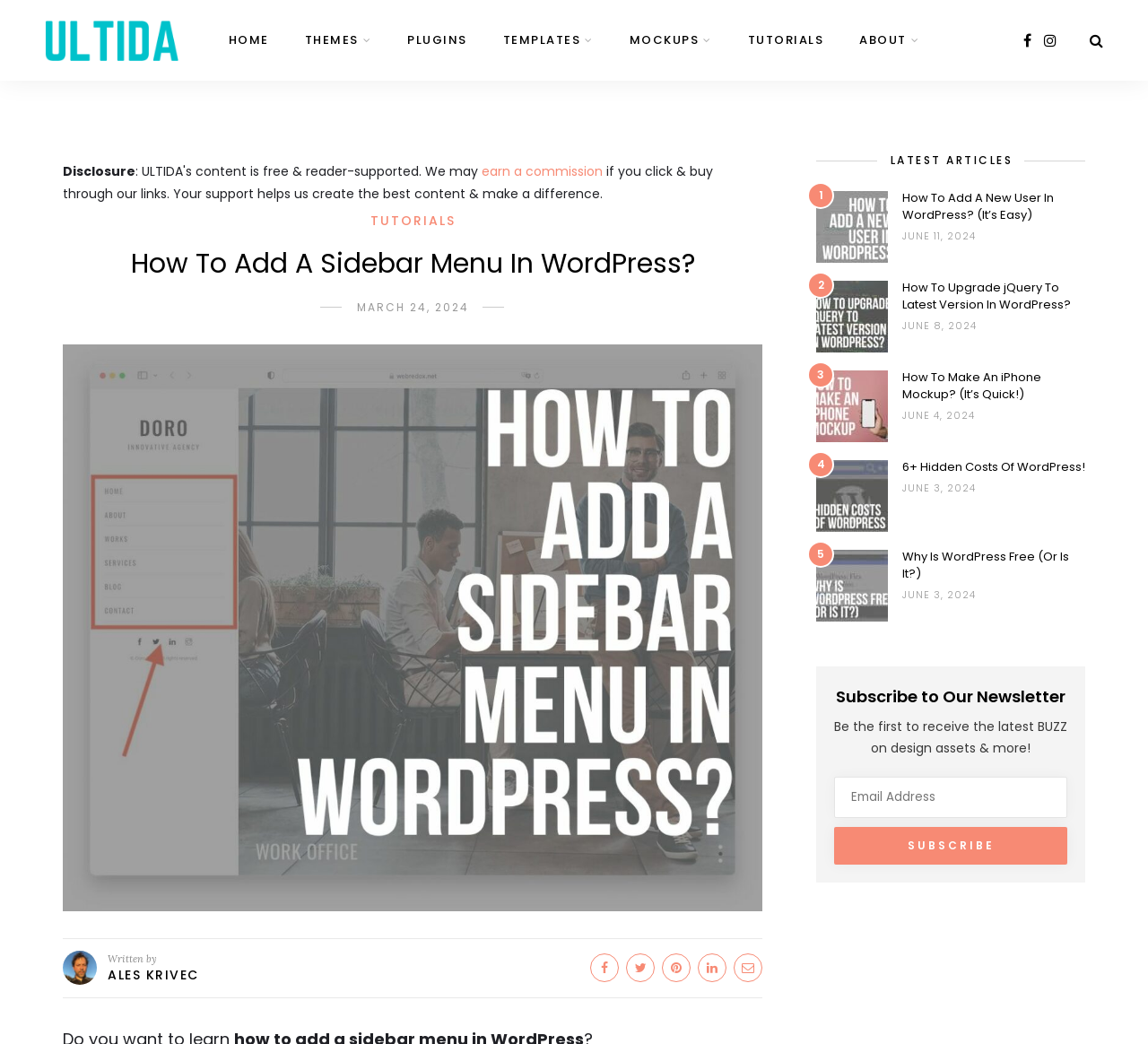Please find the bounding box for the following UI element description. Provide the coordinates in (top-left x, top-left y, bottom-right x, bottom-right y) format, with values between 0 and 1: parent_node: 3

[0.711, 0.378, 0.773, 0.398]